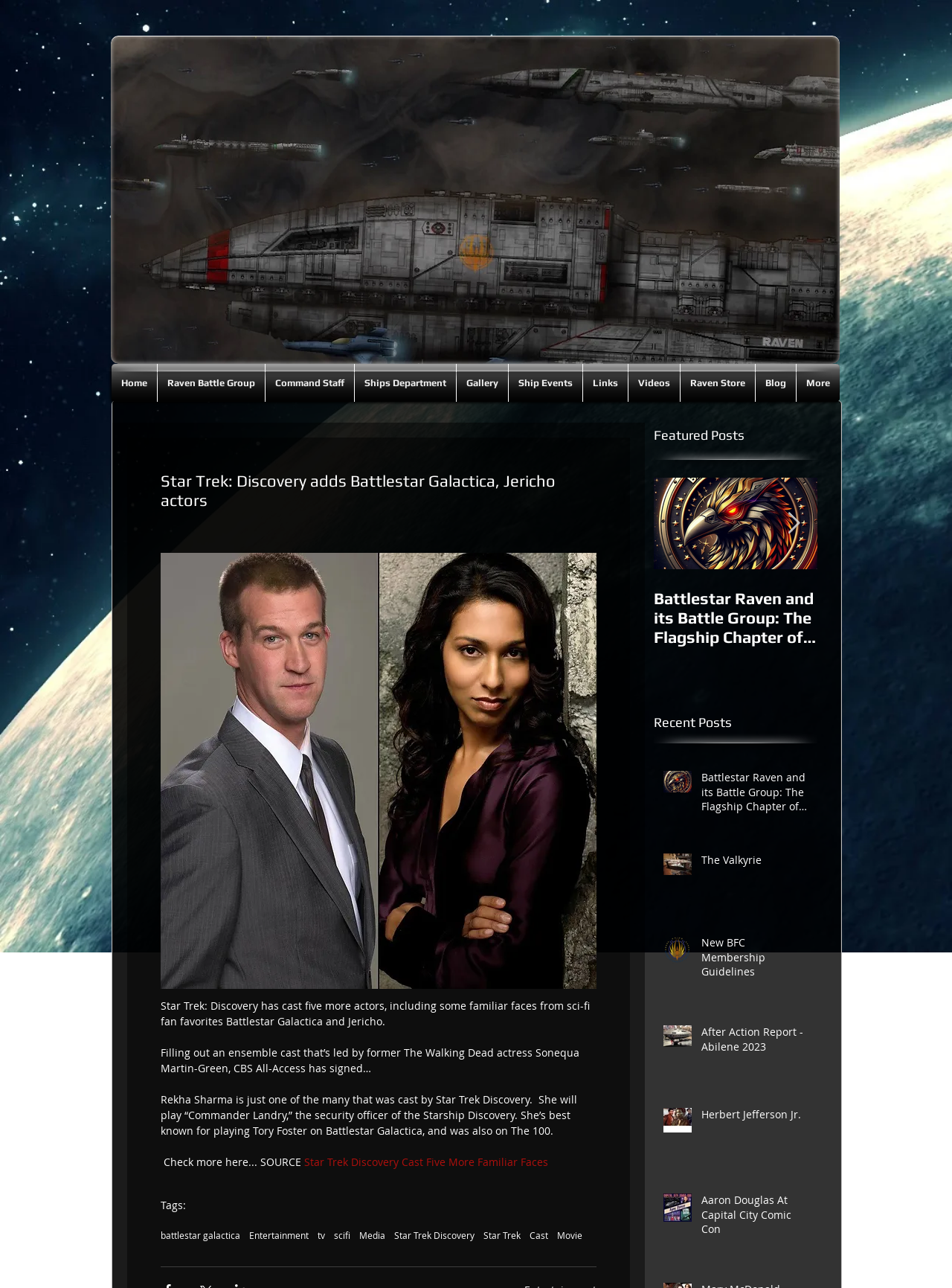Provide your answer in a single word or phrase: 
How many articles are present in the 'Recent Posts' section?

5